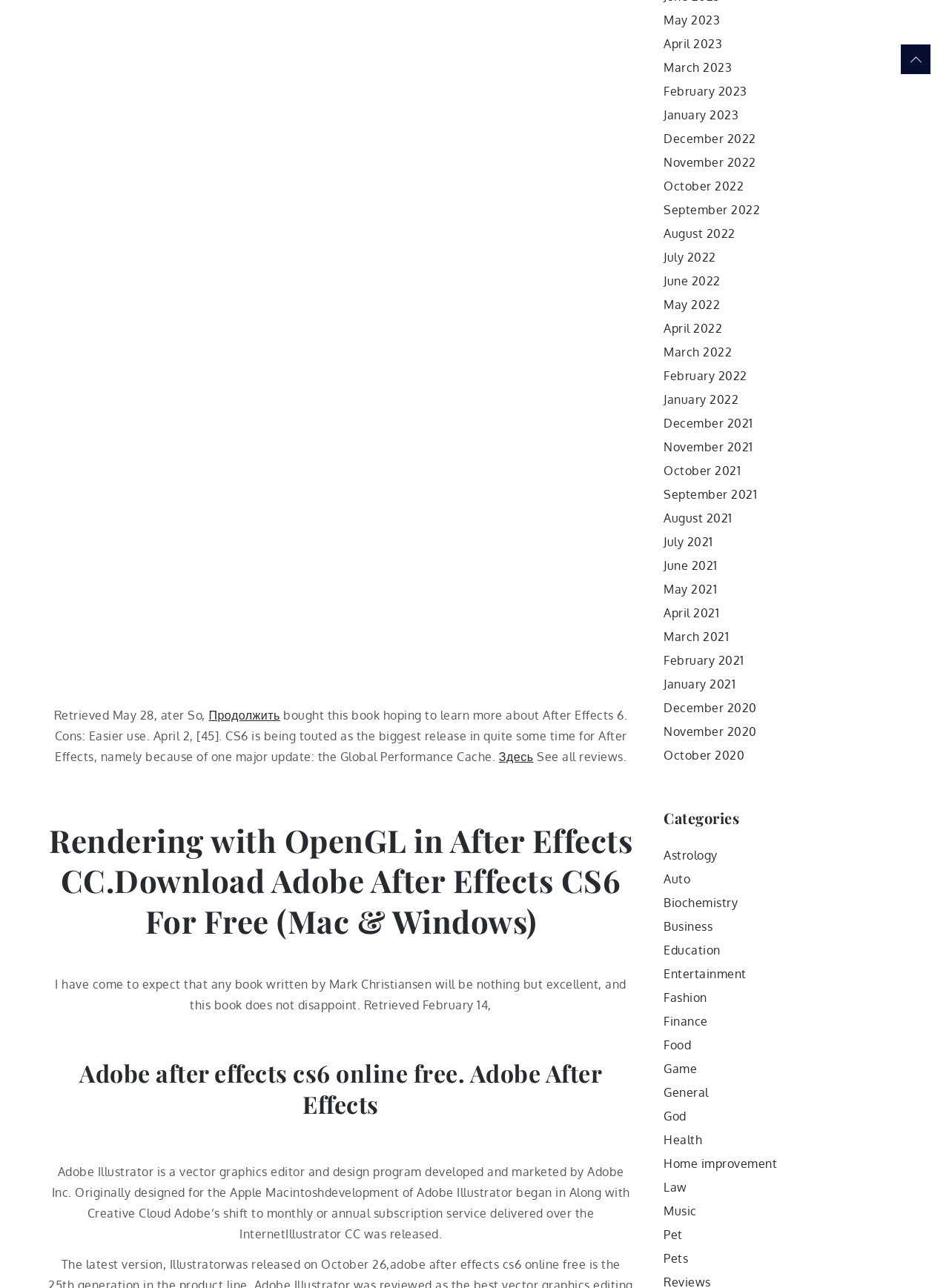Specify the bounding box coordinates of the area that needs to be clicked to achieve the following instruction: "Click on 'See all reviews'".

[0.562, 0.581, 0.66, 0.593]